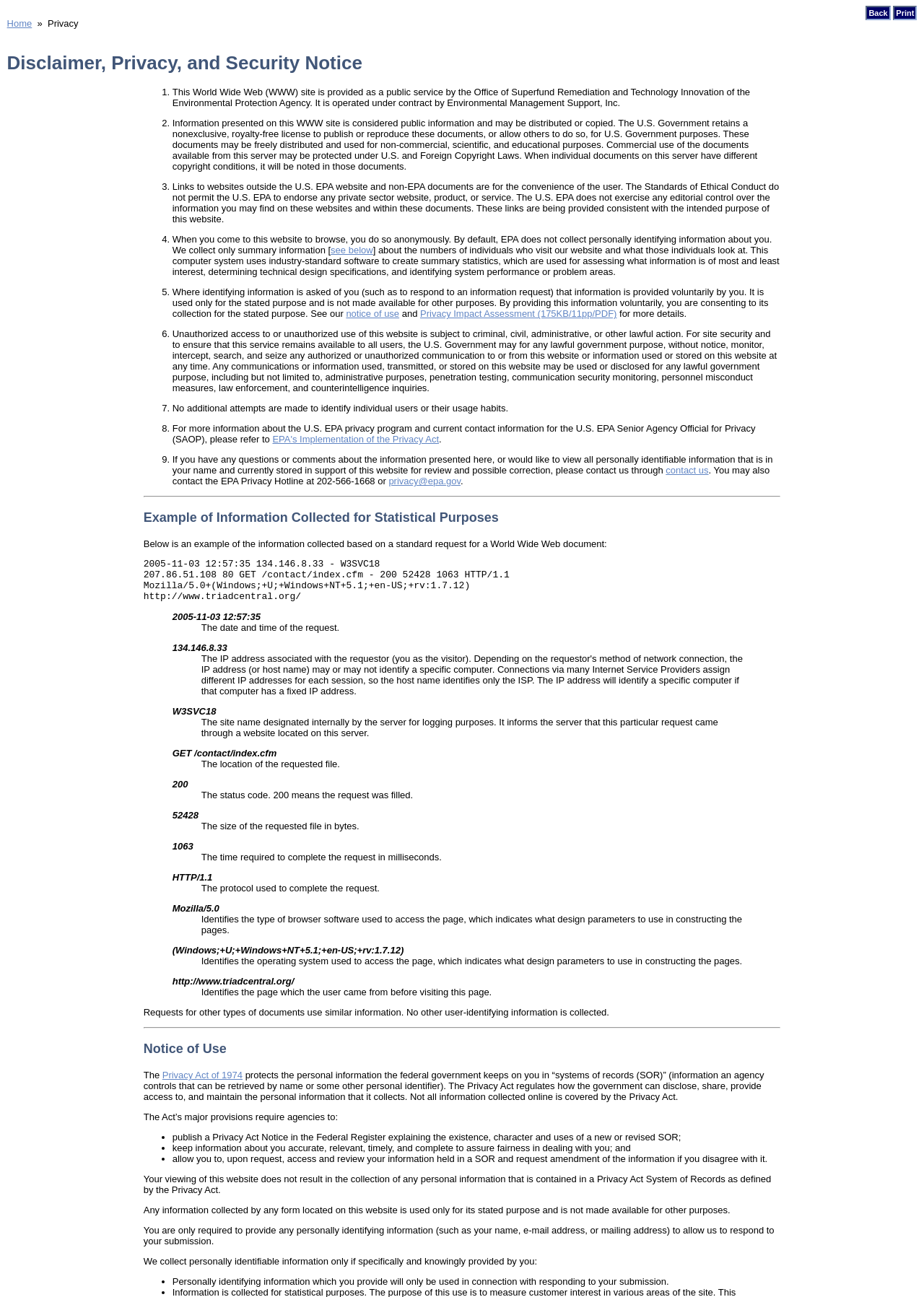Extract the heading text from the webpage.

Disclaimer, Privacy, and Security Notice